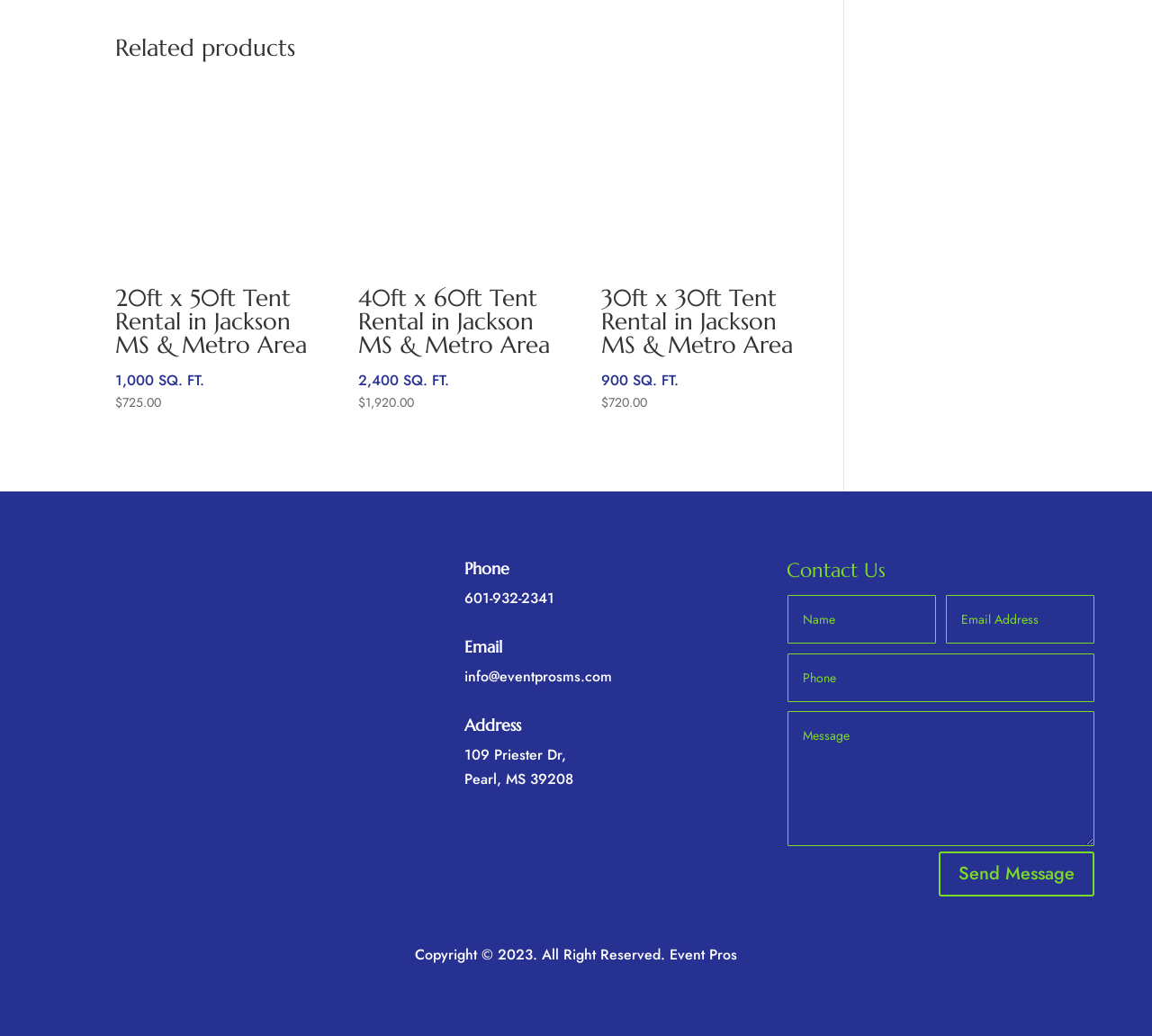What is the purpose of the 'Send Message' button?
Give a one-word or short phrase answer based on the image.

To send a message